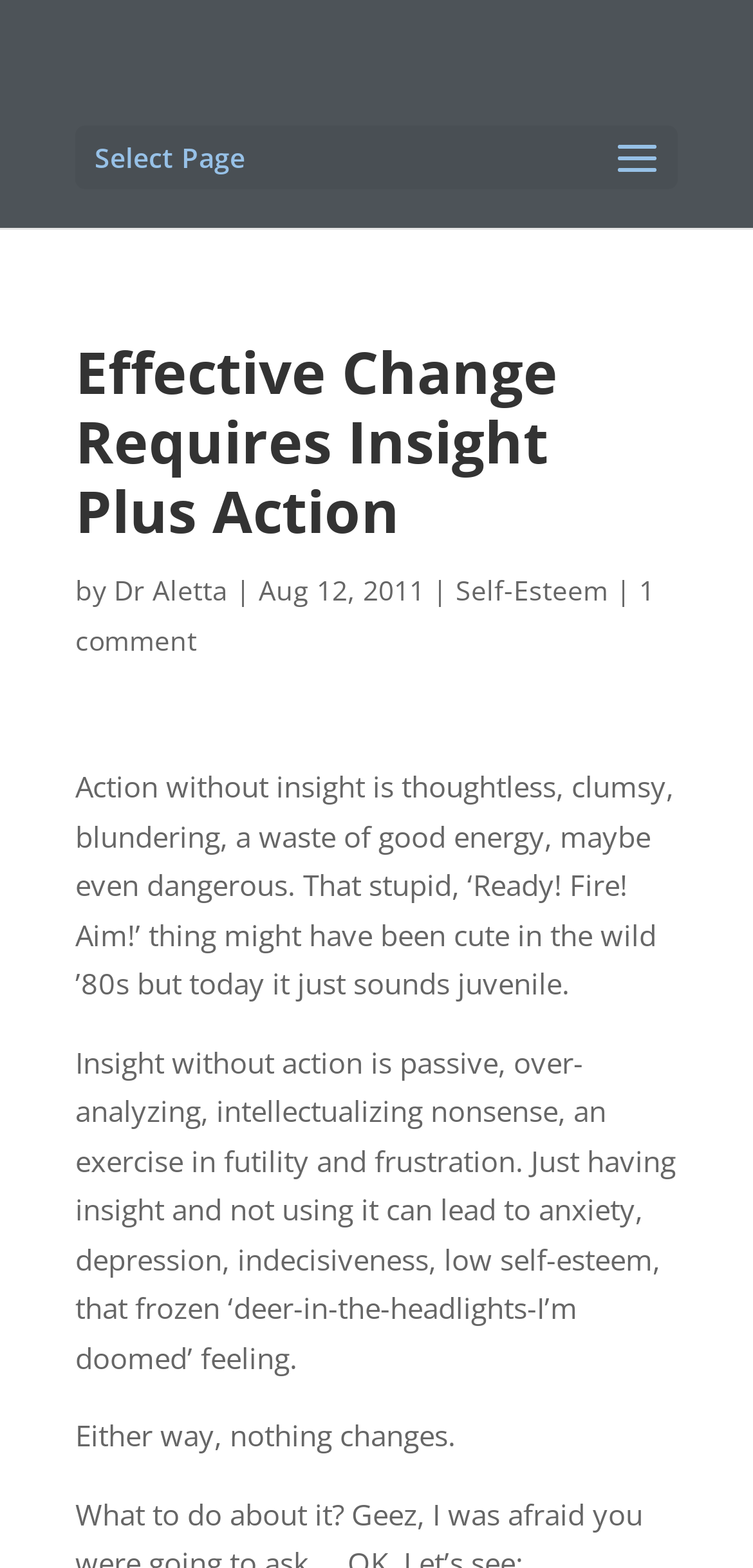Highlight the bounding box of the UI element that corresponds to this description: "Self-Esteem".

[0.605, 0.365, 0.808, 0.388]